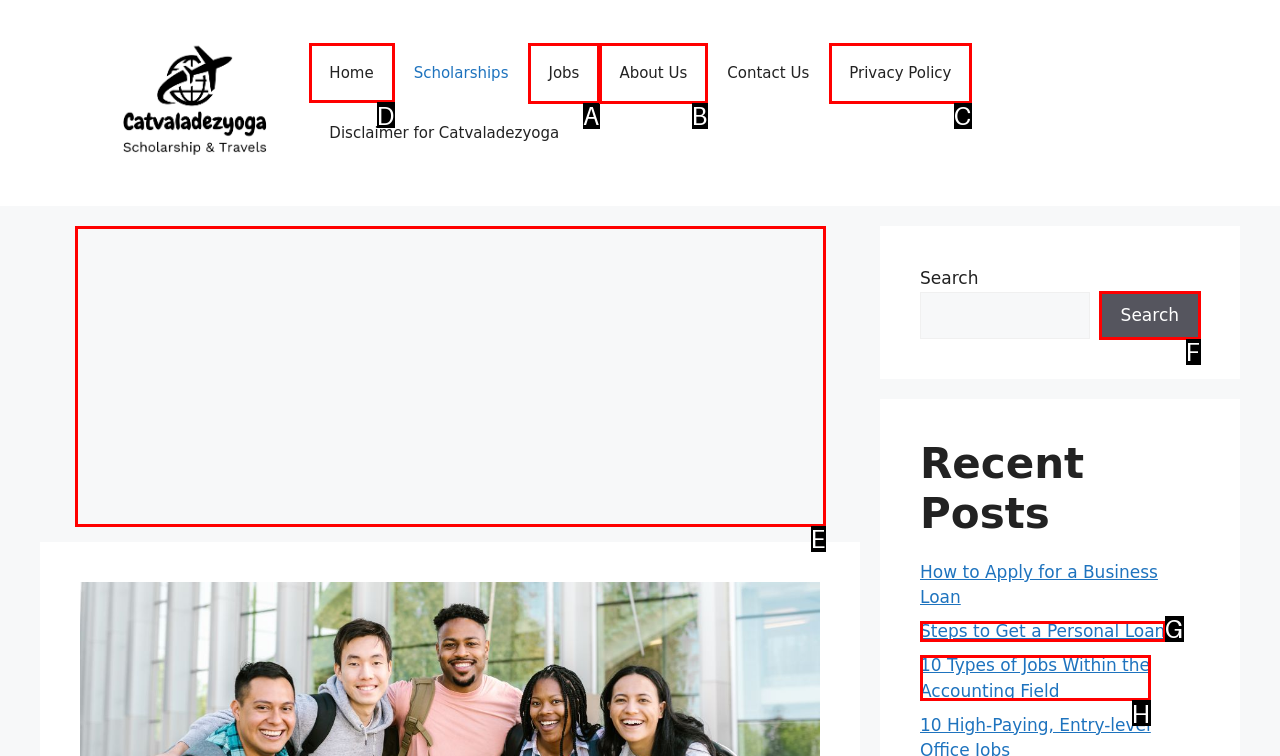Select the UI element that should be clicked to execute the following task: click the Home link
Provide the letter of the correct choice from the given options.

D